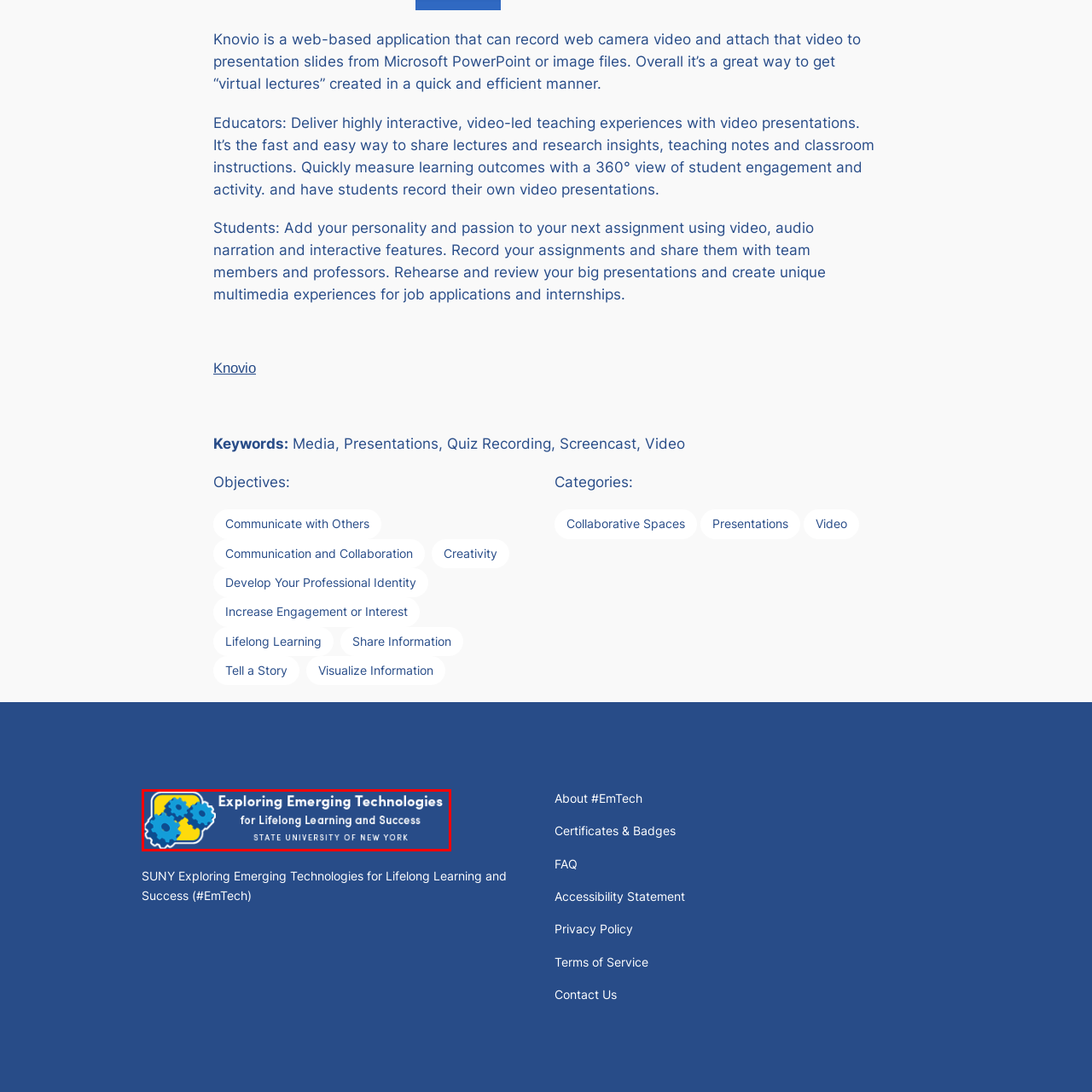Focus on the image surrounded by the red bounding box, please answer the following question using a single word or phrase: What do the gears in the logo symbolize?

Innovation and technological advancement